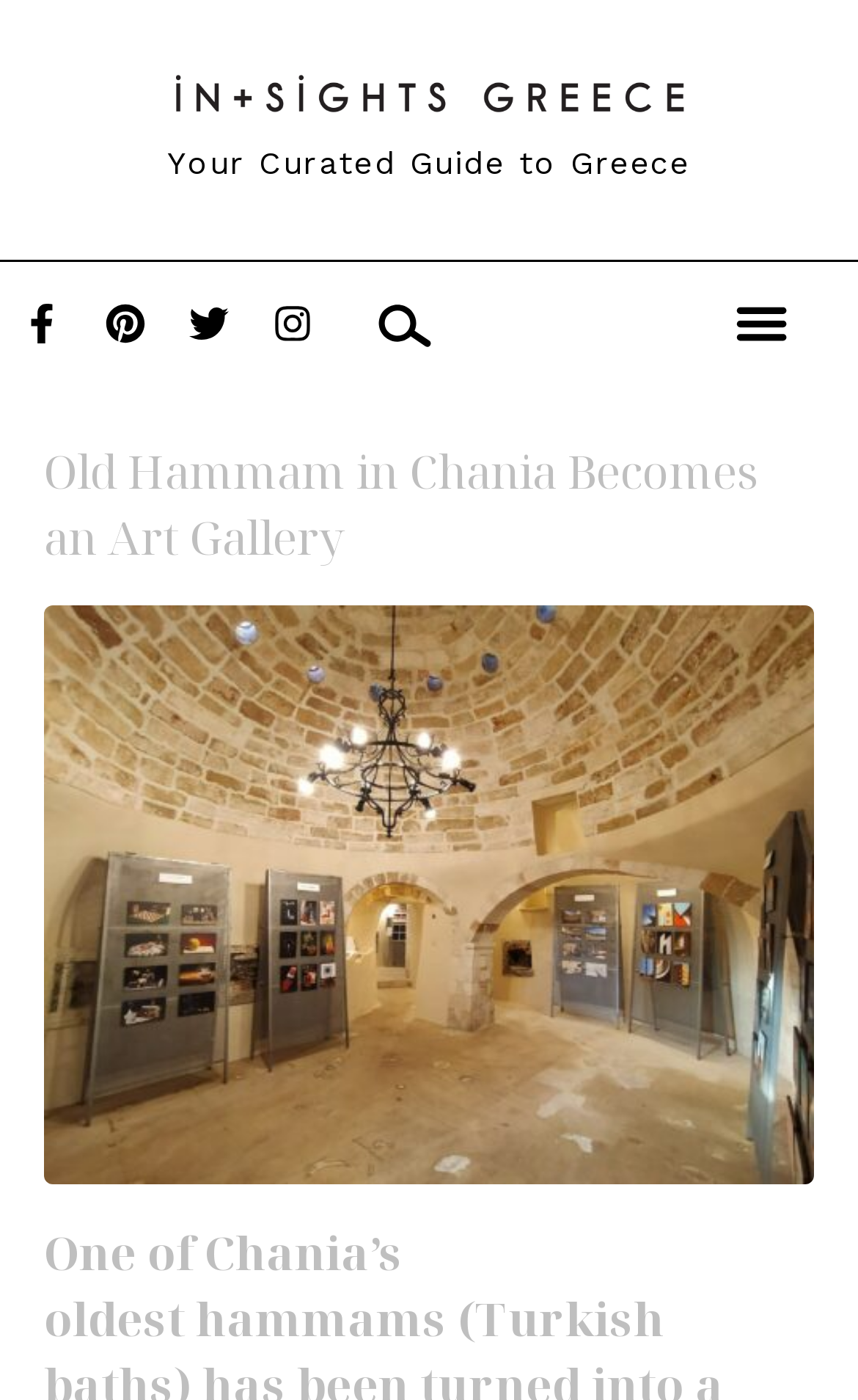For the given element description Facebook-f, determine the bounding box coordinates of the UI element. The coordinates should follow the format (top-left x, top-left y, bottom-right x, bottom-right y) and be within the range of 0 to 1.

[0.026, 0.217, 0.072, 0.246]